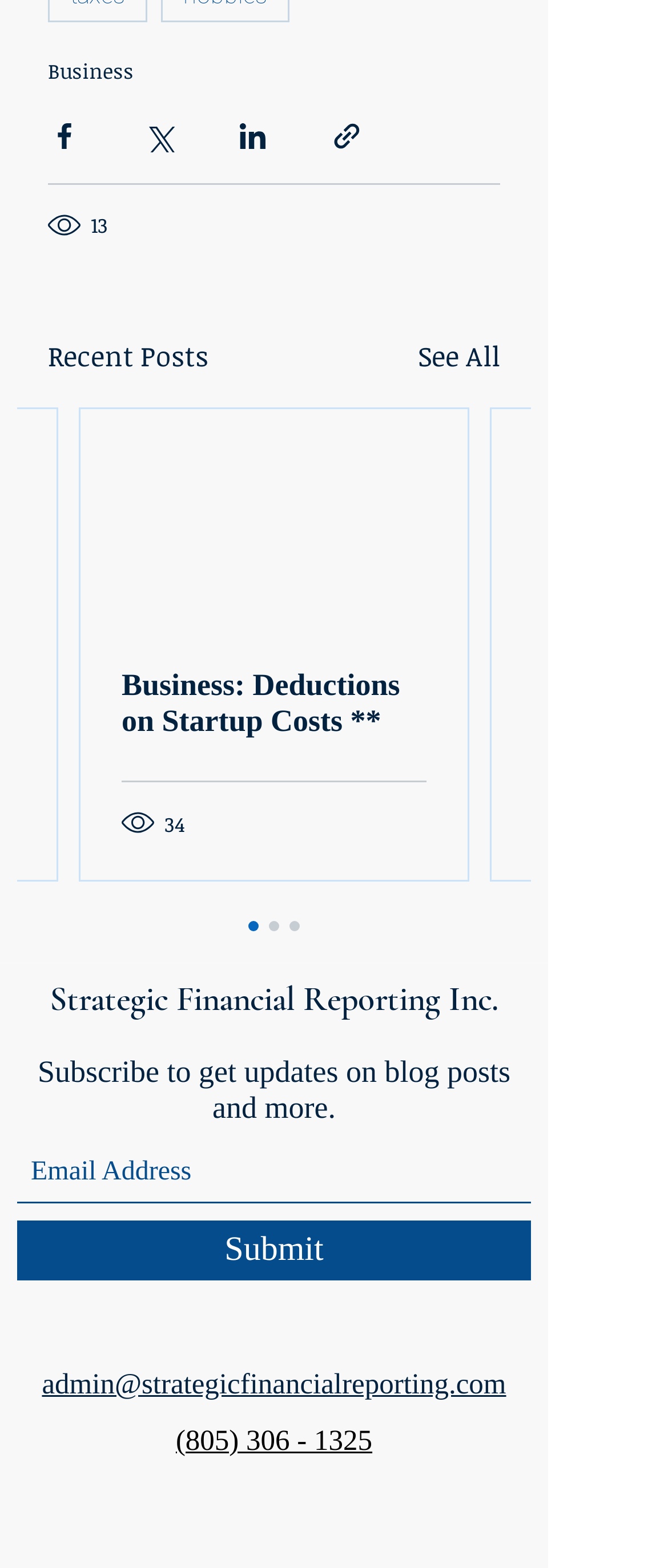Give a one-word or one-phrase response to the question:
How many social media links are there?

3